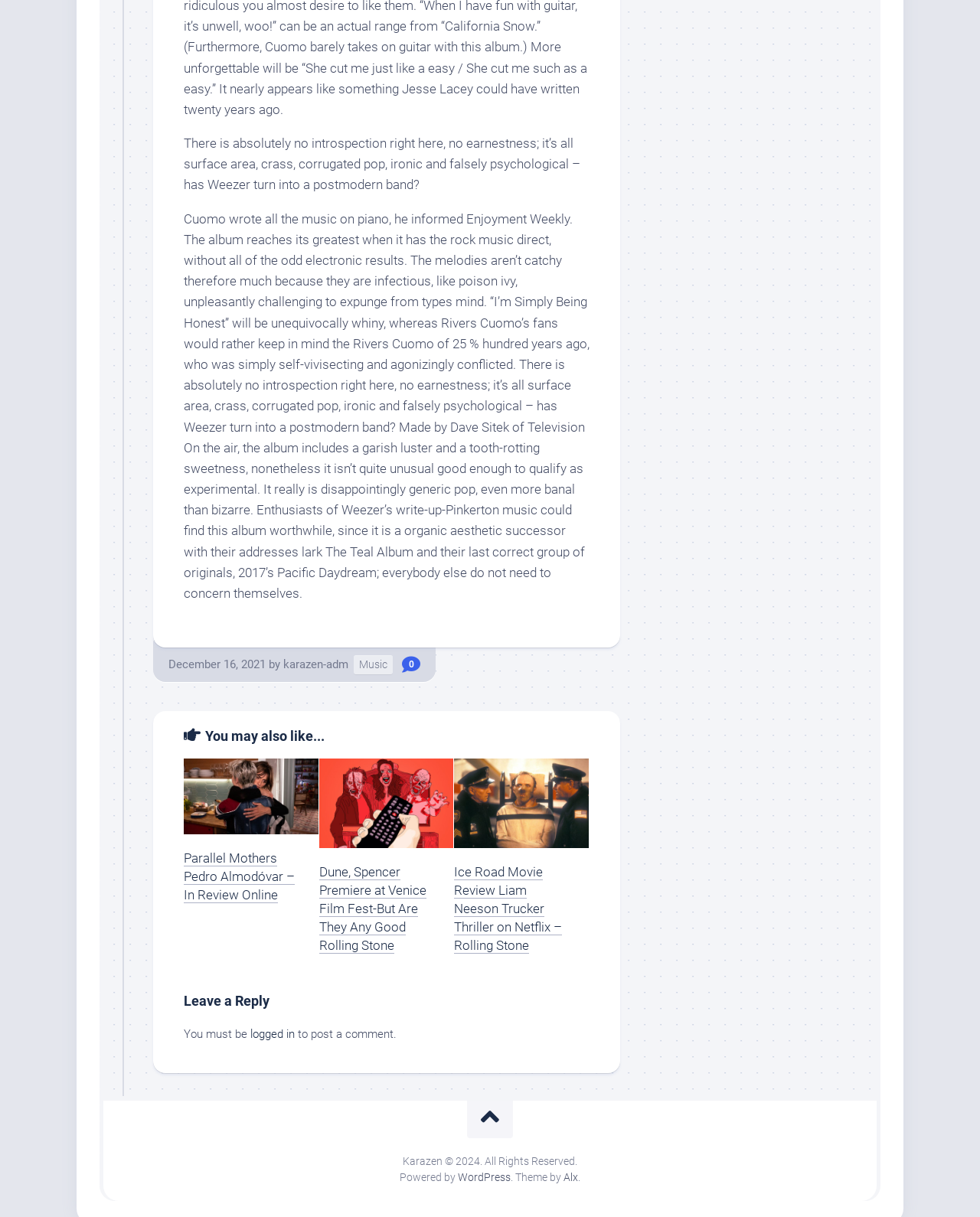Examine the image and give a thorough answer to the following question:
What is the name of the album mentioned in the article?

The text mentions 'The Teal Album' as one of the albums mentioned in the article, which is likely an album by Weezer.